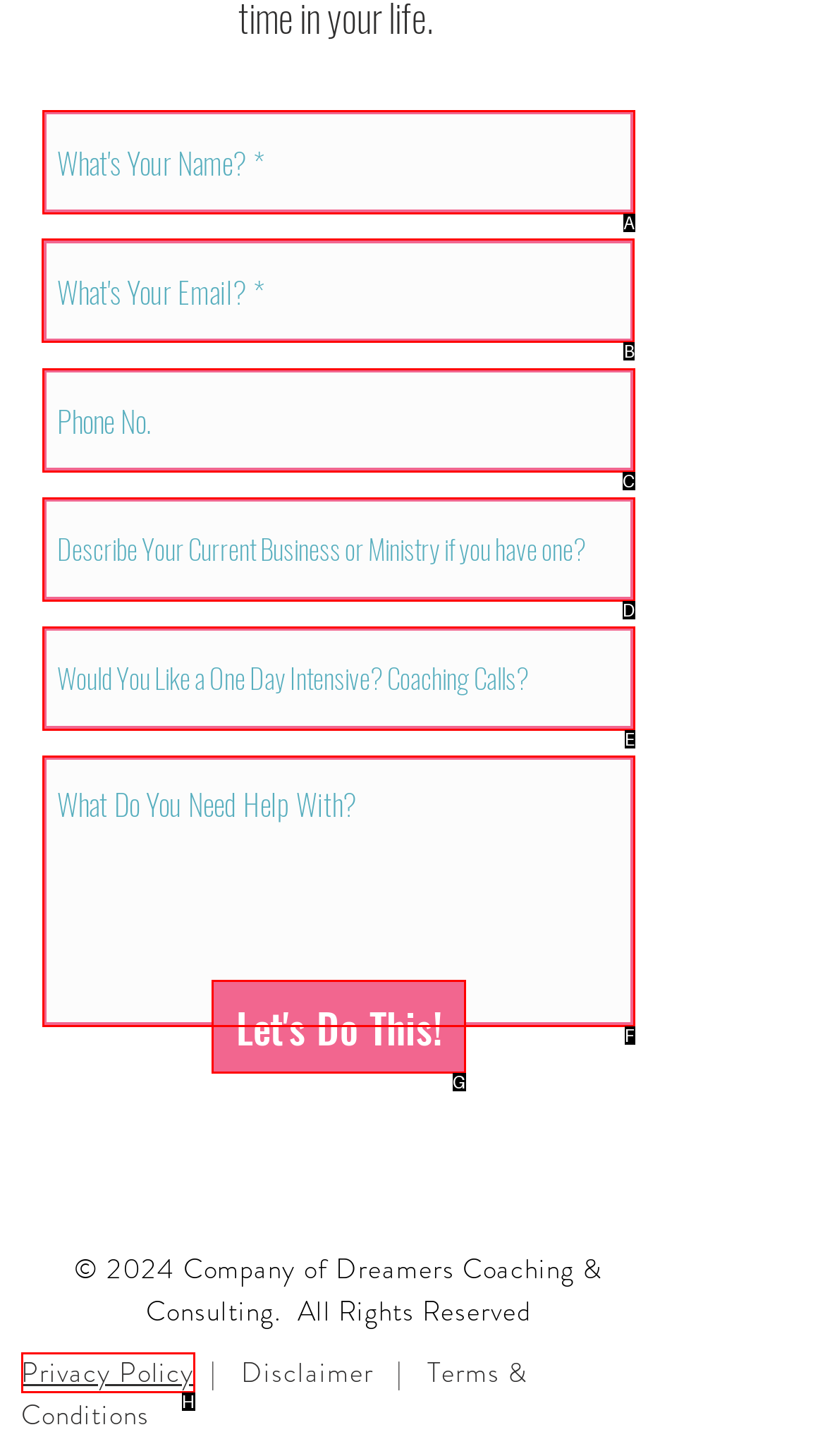Identify the correct HTML element to click to accomplish this task: Input your email
Respond with the letter corresponding to the correct choice.

B